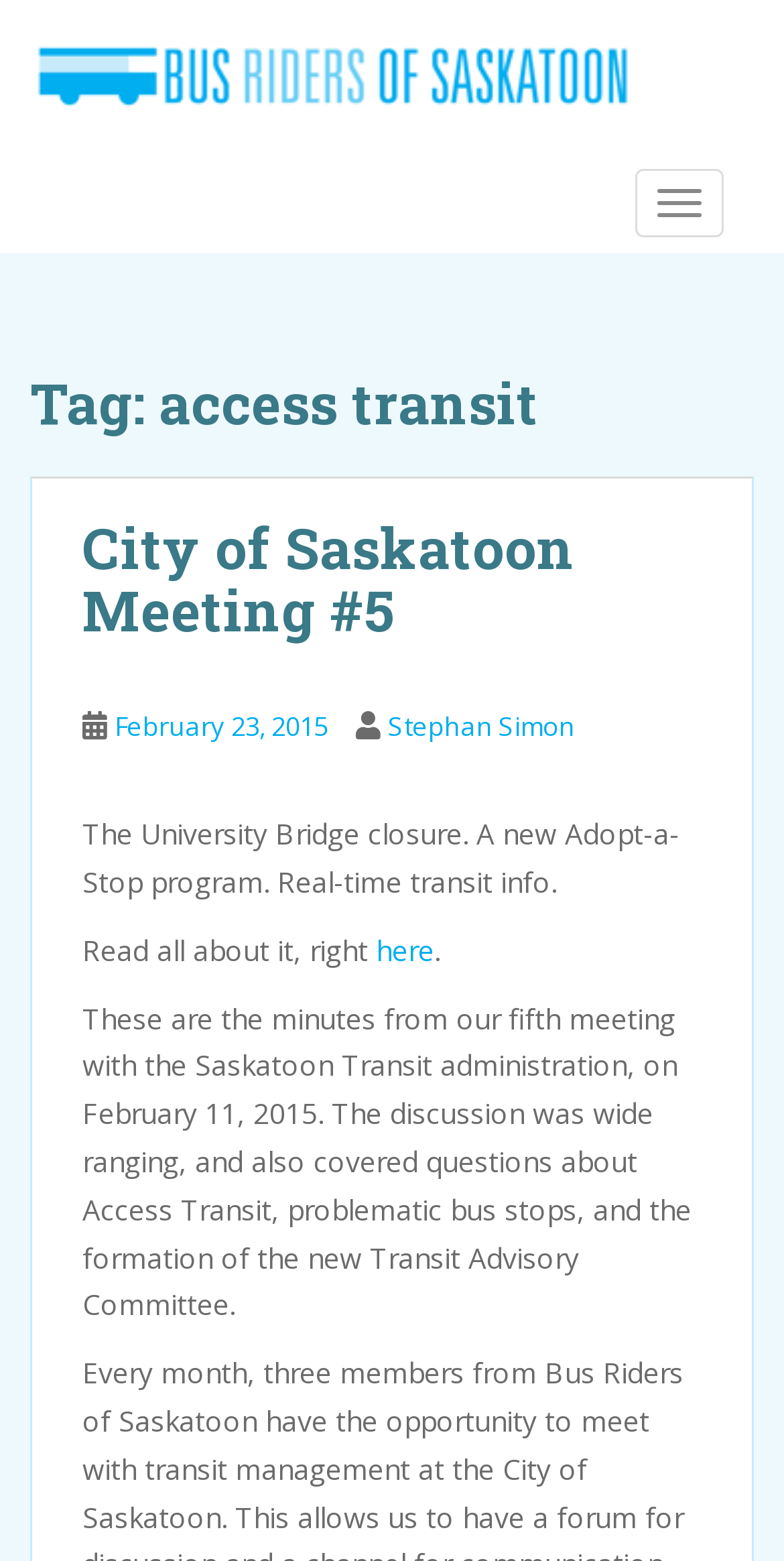Respond to the question below with a single word or phrase:
Who is the author of the meeting minutes?

Stephan Simon